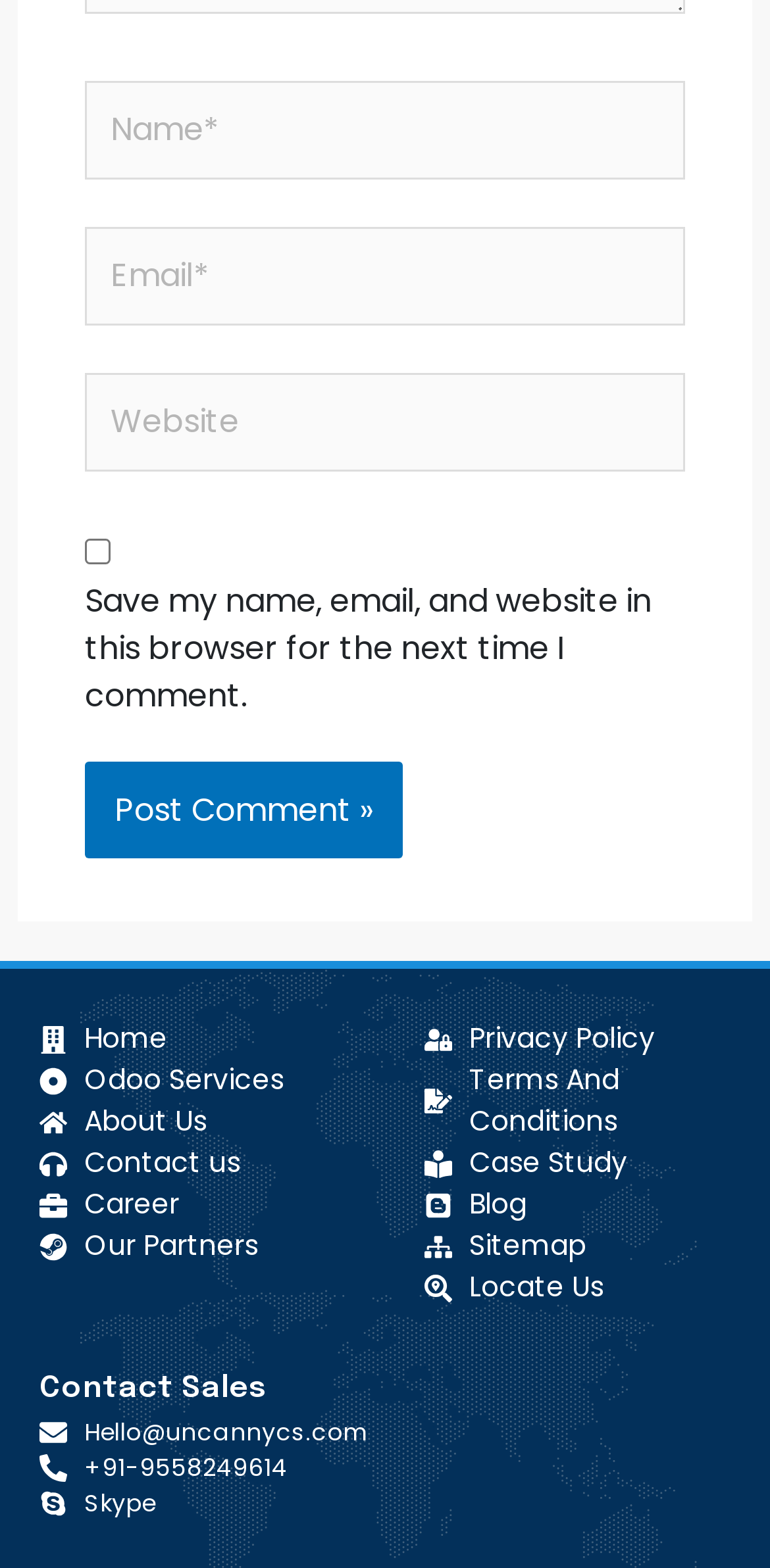What is the purpose of the checkbox?
Using the information from the image, answer the question thoroughly.

The checkbox is located below the 'Website' textbox and has a label 'Save my name, email, and website in this browser for the next time I comment.' This suggests that its purpose is to save the commenter's information for future comments.